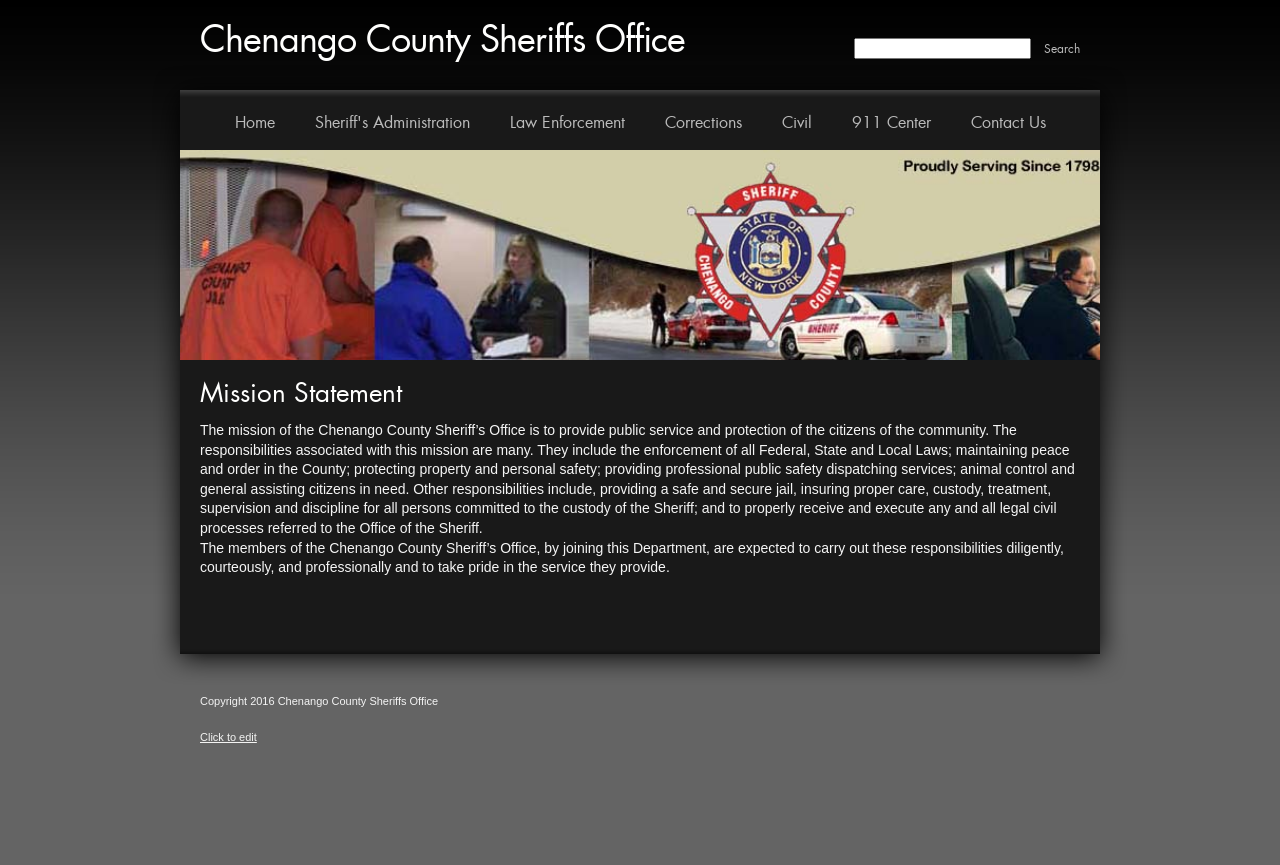Generate a thorough caption that explains the contents of the webpage.

The webpage is about the Chenango County Sheriff's Office, with a focus on its mission statement. At the top of the page, there is a header section with a logo and a horizontal menu bar containing links to various sections of the website, including "Home", "Sheriff's Administration", "Law Enforcement", "Corrections", "Civil", "911 Center", and "Contact Us". 

Below the header, there is a search bar with a text box and a "Search" button. On the left side of the page, there is a vertical menu bar with the same links as the top menu bar. 

The main content of the page is divided into two sections. The top section has a heading "Mission Statement" and a paragraph of text describing the mission of the Chenango County Sheriff's Office, which includes enforcing laws, maintaining peace and order, protecting property and personal safety, and providing public safety dispatching services. 

The bottom section has another paragraph of text elaborating on the responsibilities of the Sheriff's Office and the expectations of its members. 

At the bottom of the page, there is a footer section with a copyright notice and a horizontal menu bar with a single link "Click to edit".